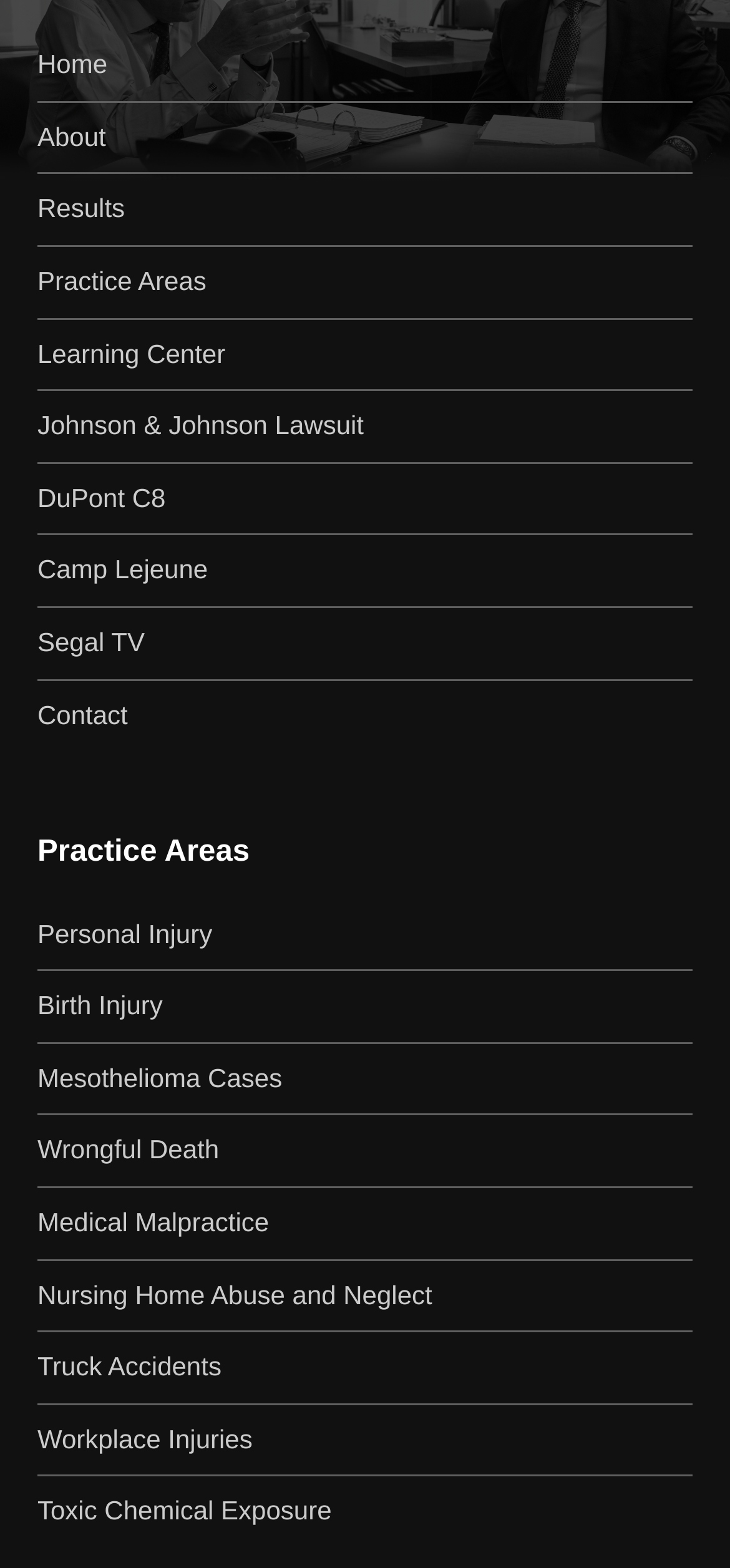Please provide a detailed answer to the question below based on the screenshot: 
What is the longest link text in the main navigation?

By comparing the length of the link texts in the main navigation, I found that the longest link text is 'Johnson & Johnson Lawsuit', which suggests that the website may have a specific section or page dedicated to this topic.